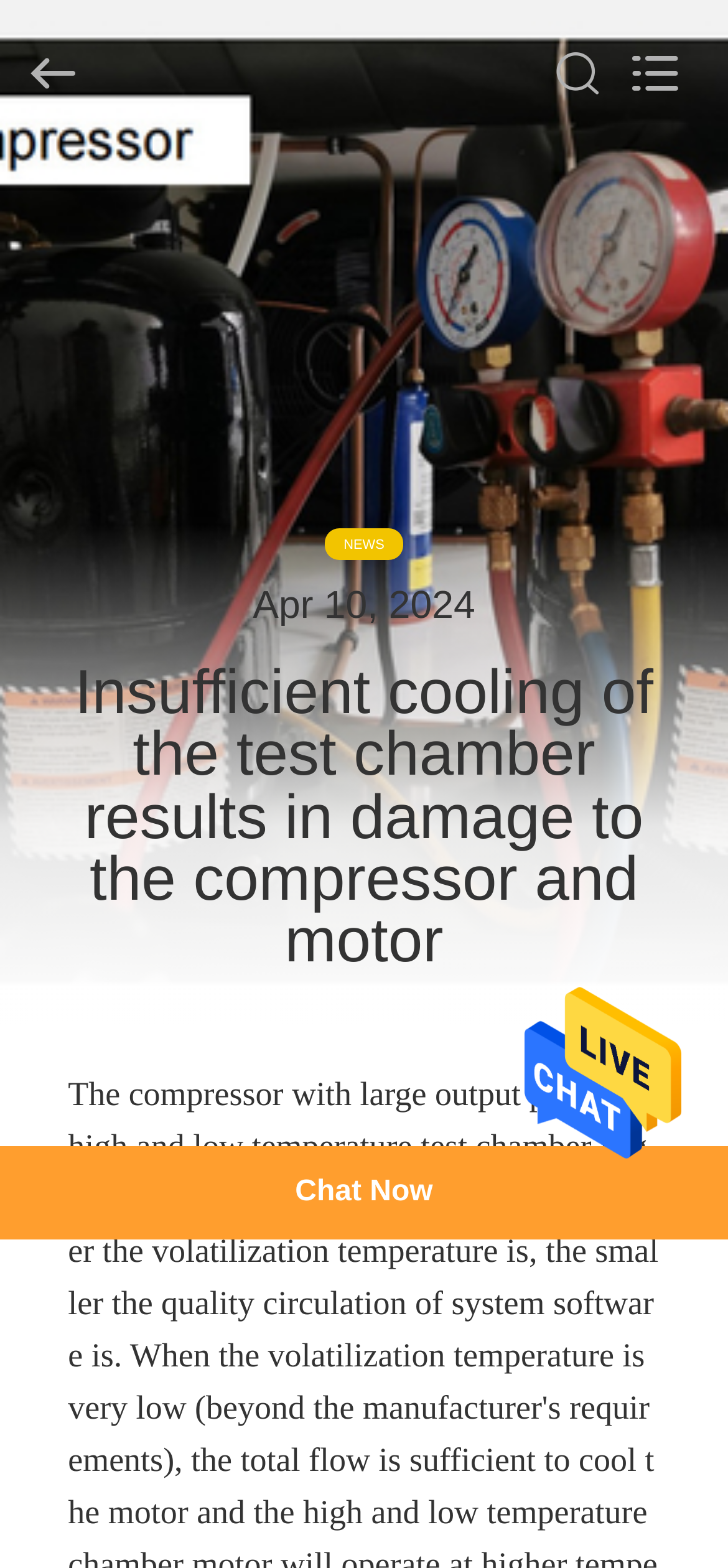From the webpage screenshot, predict the bounding box of the UI element that matches this description: "About Us".

[0.0, 0.224, 0.22, 0.292]